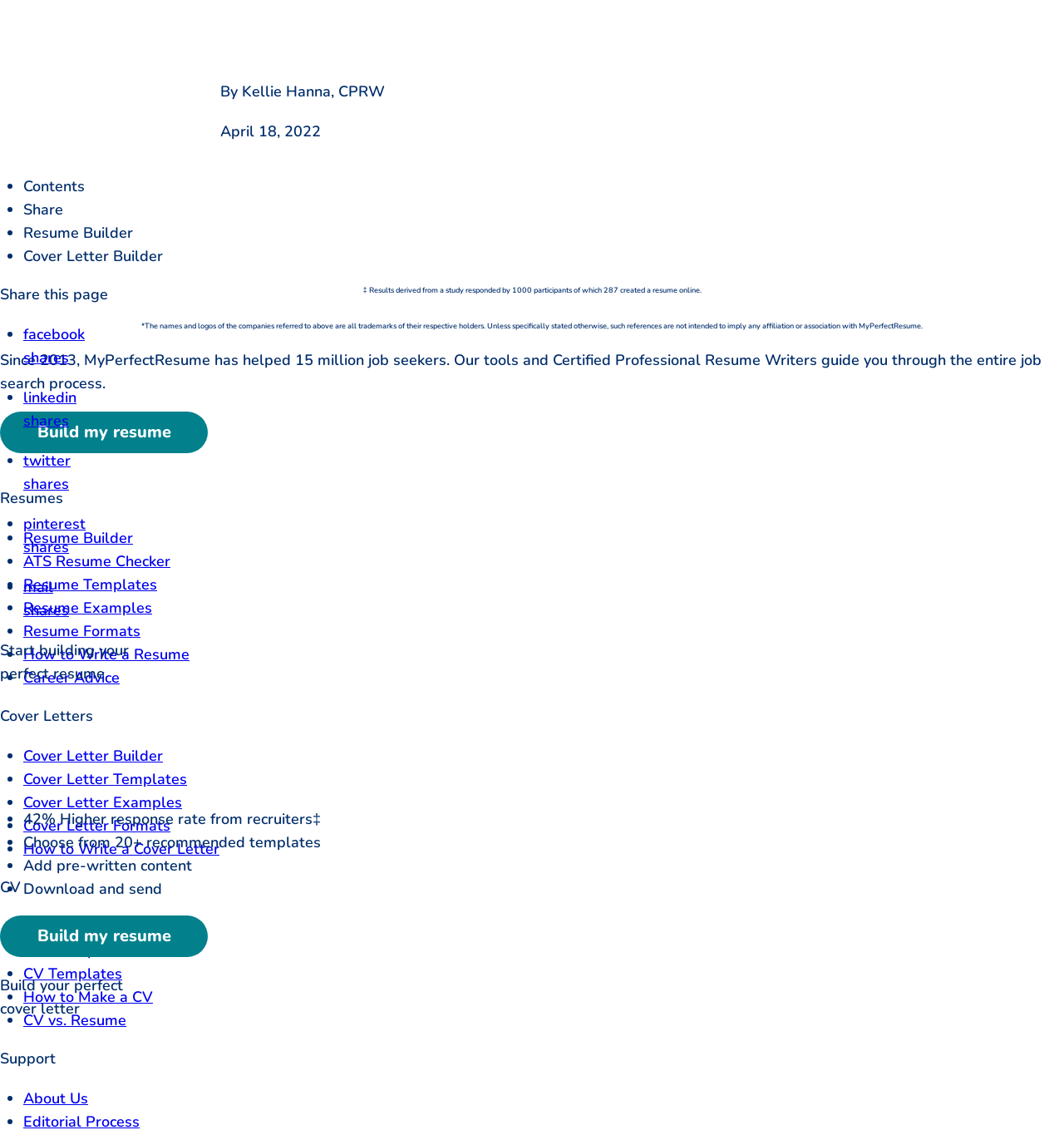Can you find the bounding box coordinates for the element that needs to be clicked to execute this instruction: "Share this page on facebook"? The coordinates should be given as four float numbers between 0 and 1, i.e., [left, top, right, bottom].

[0.022, 0.287, 0.302, 0.327]